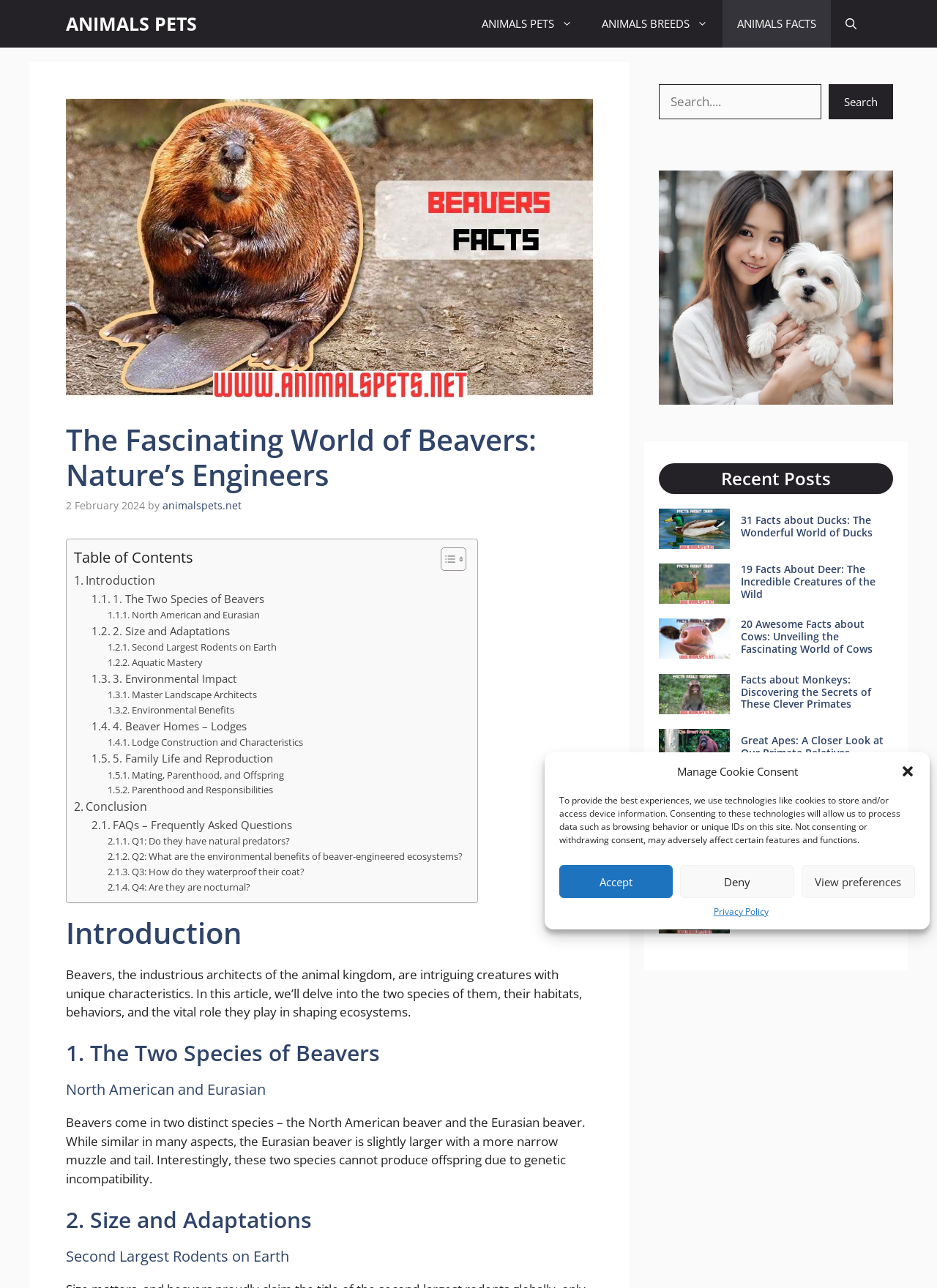Identify the bounding box coordinates of the region that needs to be clicked to carry out this instruction: "Read the 'Introduction' section". Provide these coordinates as four float numbers ranging from 0 to 1, i.e., [left, top, right, bottom].

[0.07, 0.711, 0.633, 0.738]